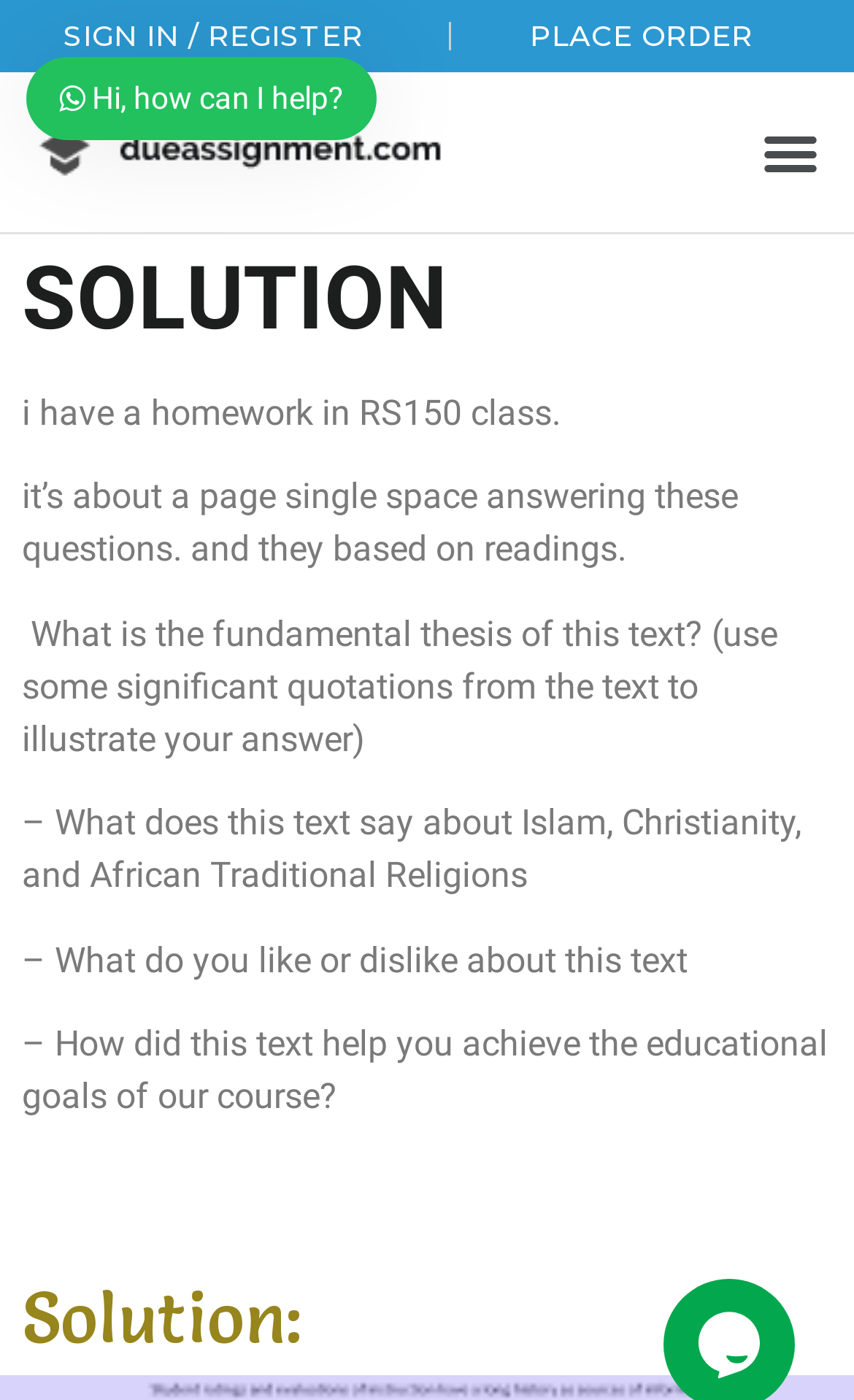How many questions are asked in the homework?
Based on the visual content, answer with a single word or a brief phrase.

4